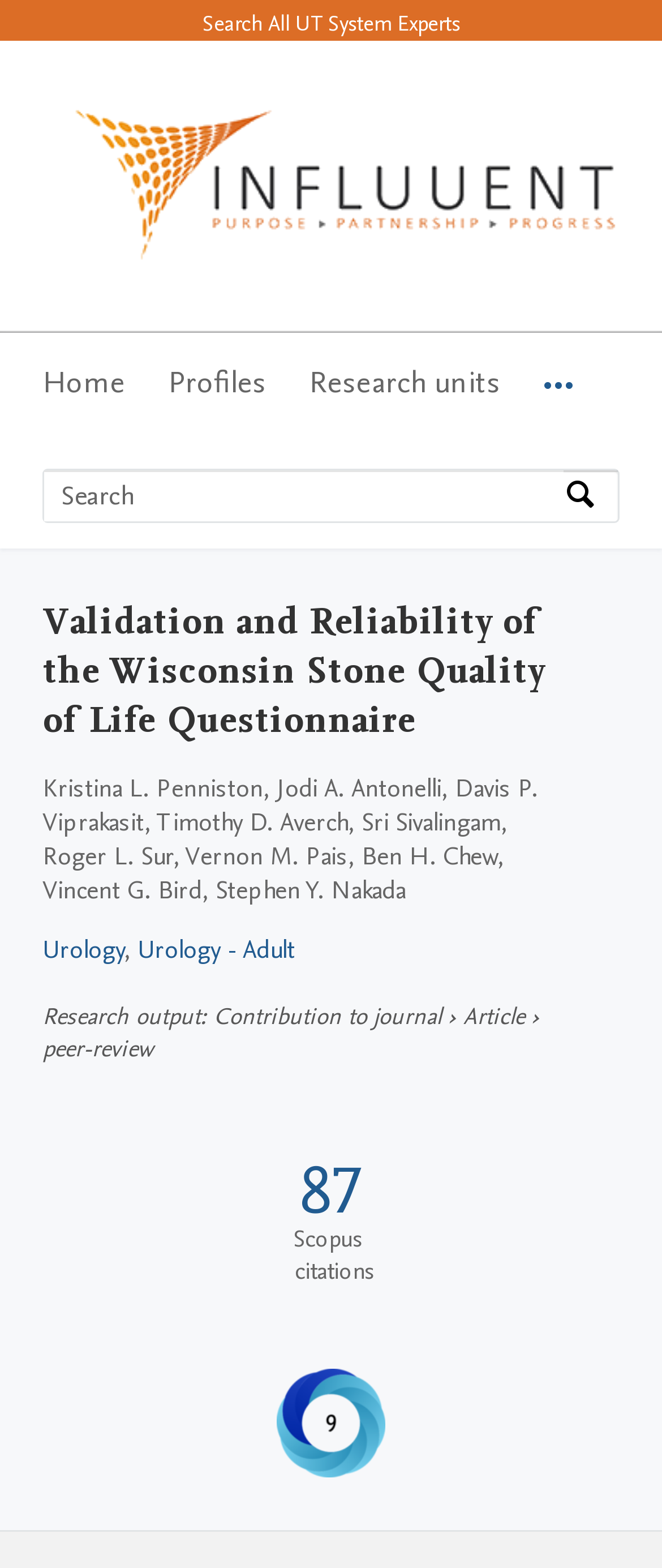Respond with a single word or phrase for the following question: 
What is the research output of the authors?

Contribution to journal